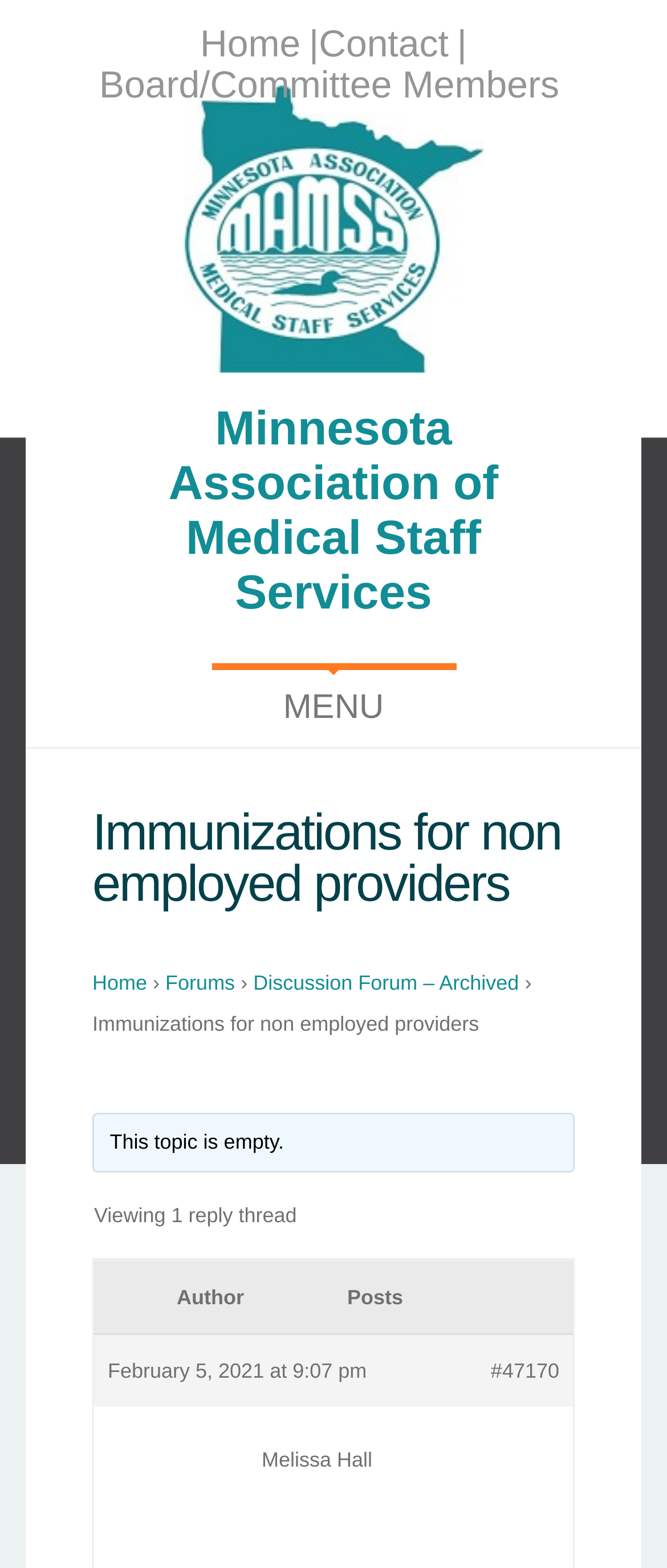Who is the author of the post?
Give a single word or phrase as your answer by examining the image.

Melissa Hall